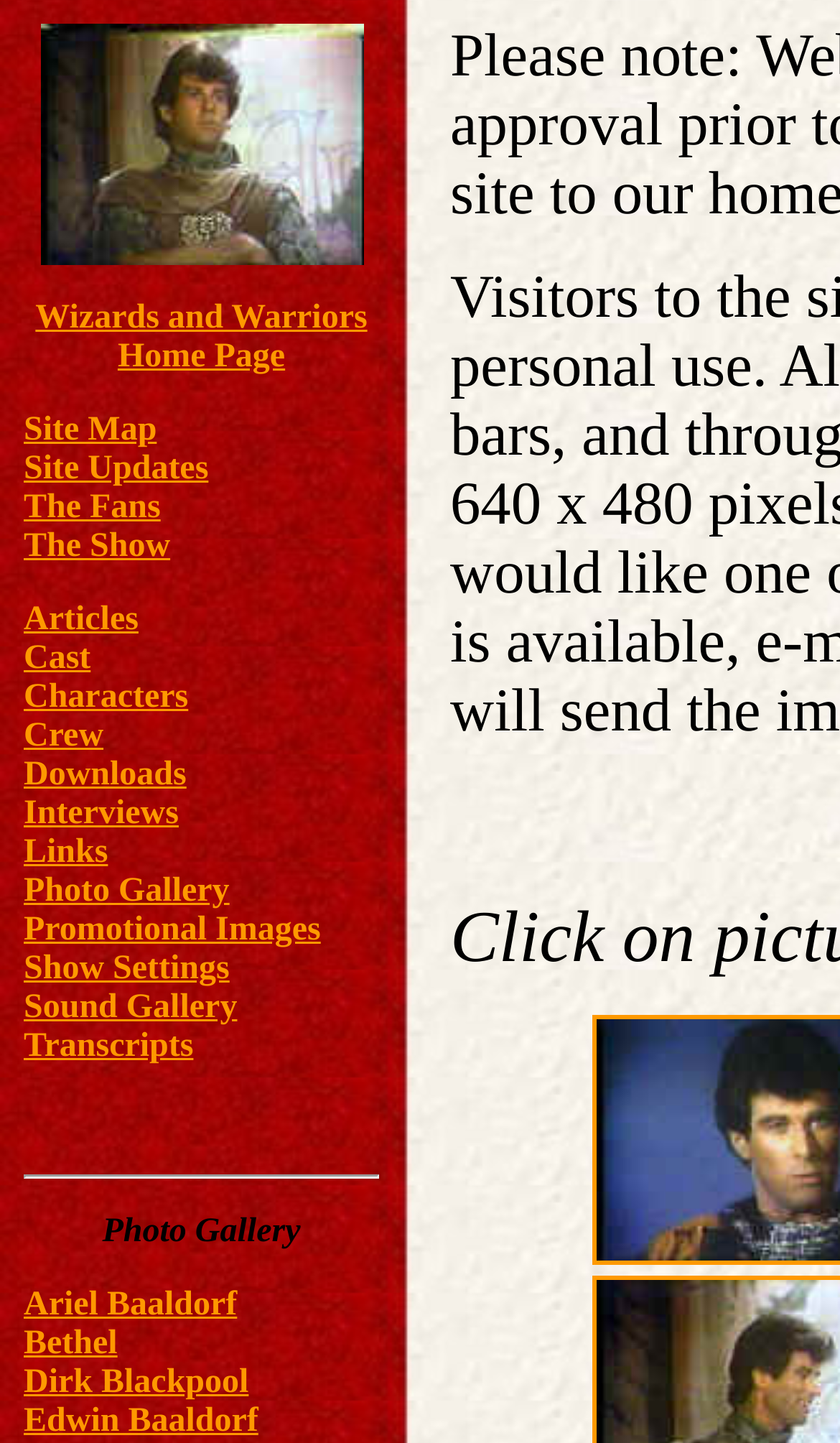Please answer the following question using a single word or phrase: How many links are there on the webpage?

21